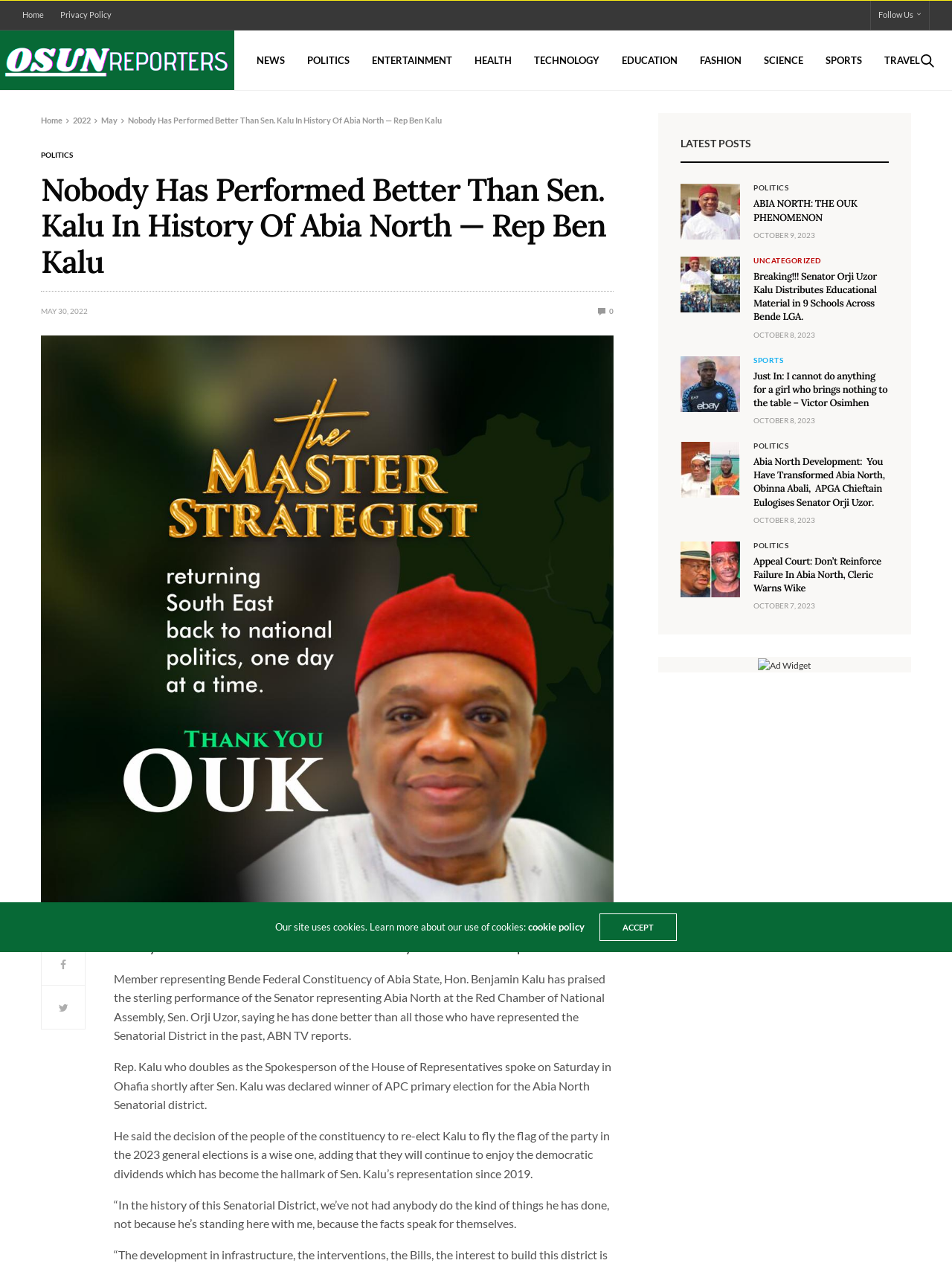Pinpoint the bounding box coordinates of the element that must be clicked to accomplish the following instruction: "Search for something". The coordinates should be in the format of four float numbers between 0 and 1, i.e., [left, top, right, bottom].

[0.684, 0.074, 0.92, 0.101]